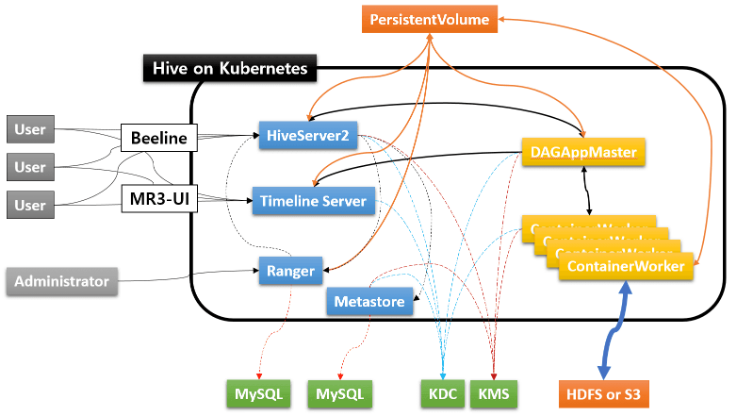Provide a one-word or short-phrase response to the question:
What type of storage solutions can the PersistentVolume connect to?

HDFS or S3